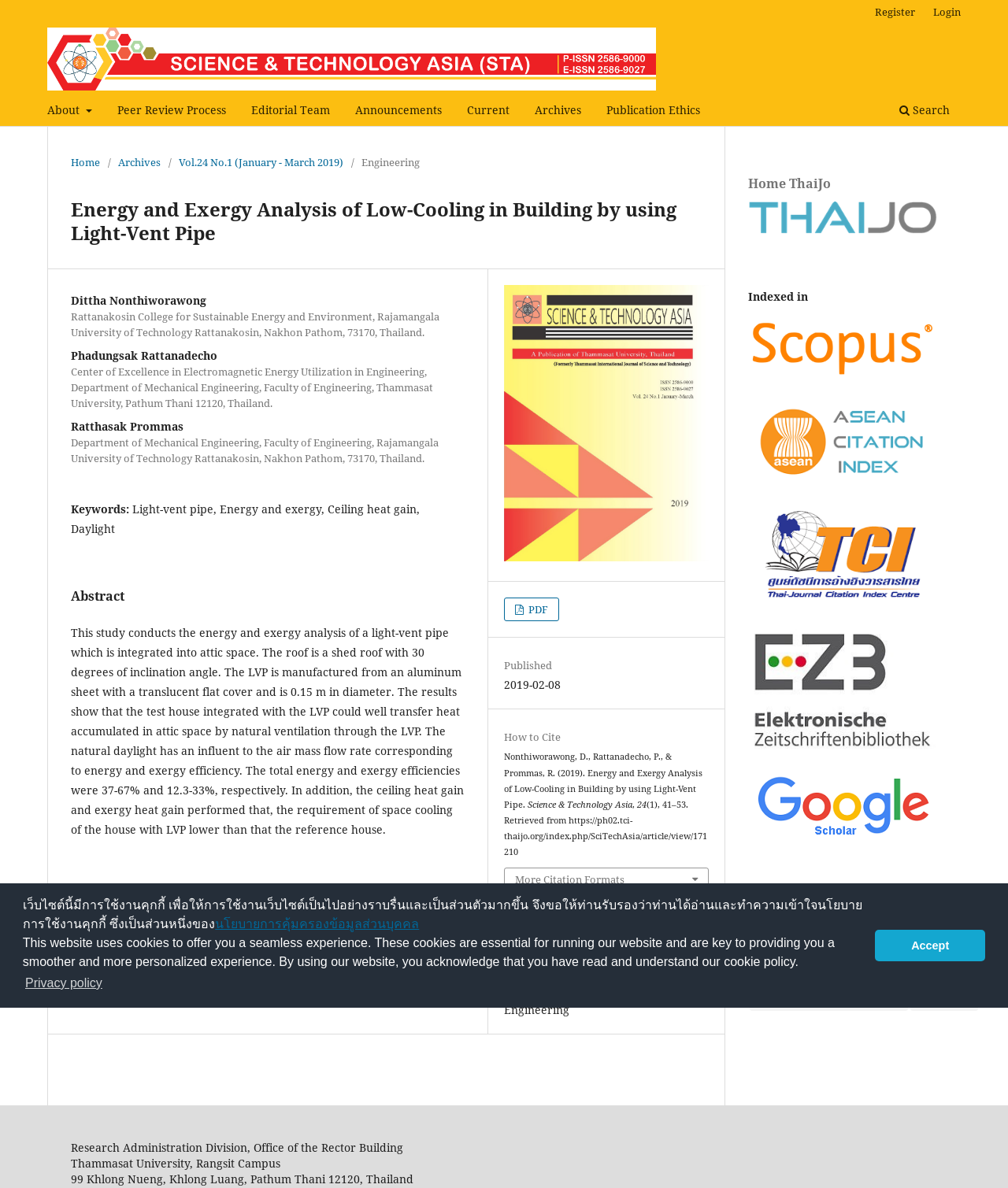Refer to the screenshot and answer the following question in detail:
Who are the authors of the article?

I found the answer by looking at the author information section below the title of the article, where the names of the authors are listed.